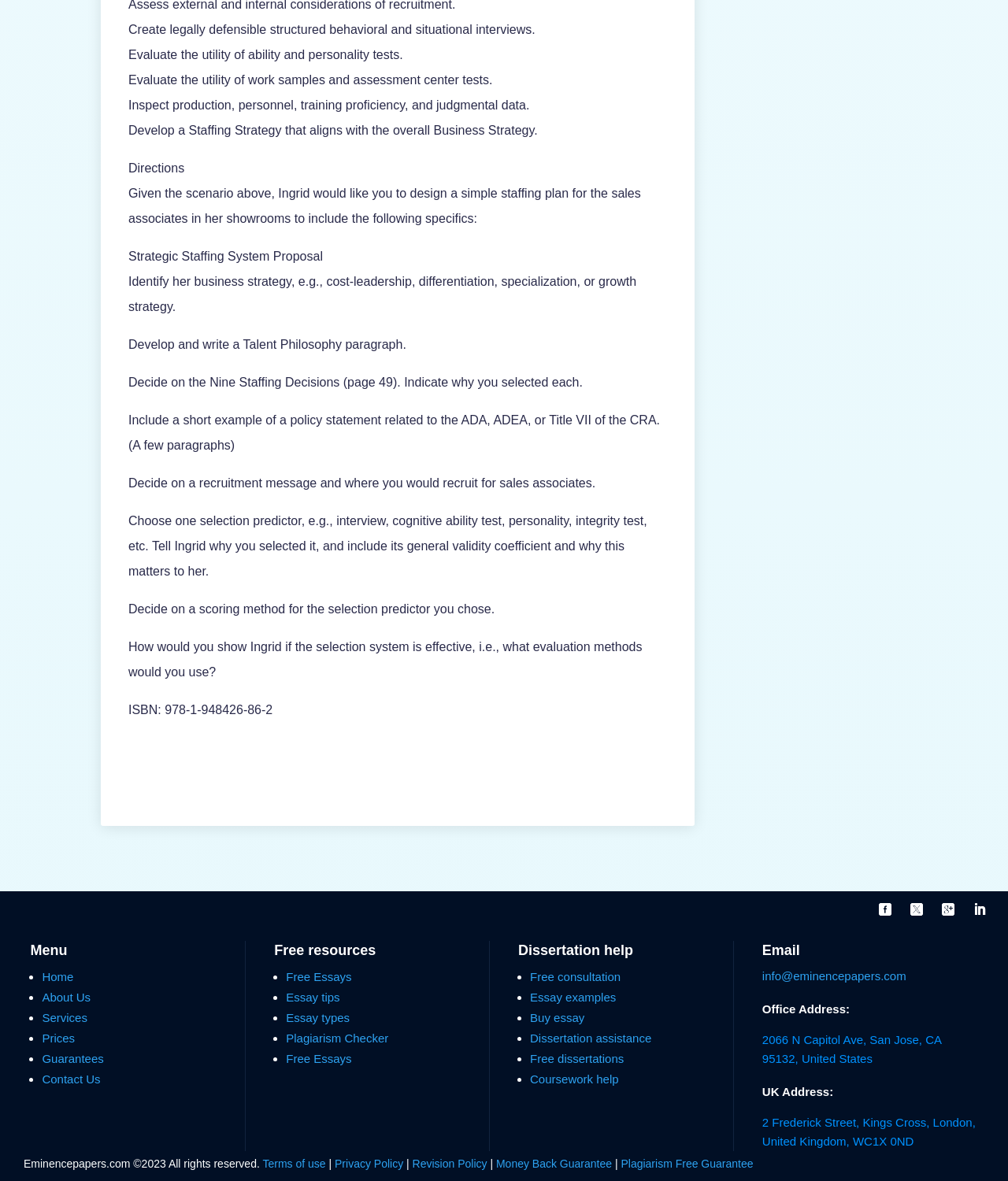Using details from the image, please answer the following question comprehensively:
What is the purpose of the 'Dissertation help' section?

The 'Dissertation help' section appears to provide users with resources and services related to dissertation help, including free consultation, essay examples, buying essays, and dissertation assistance.